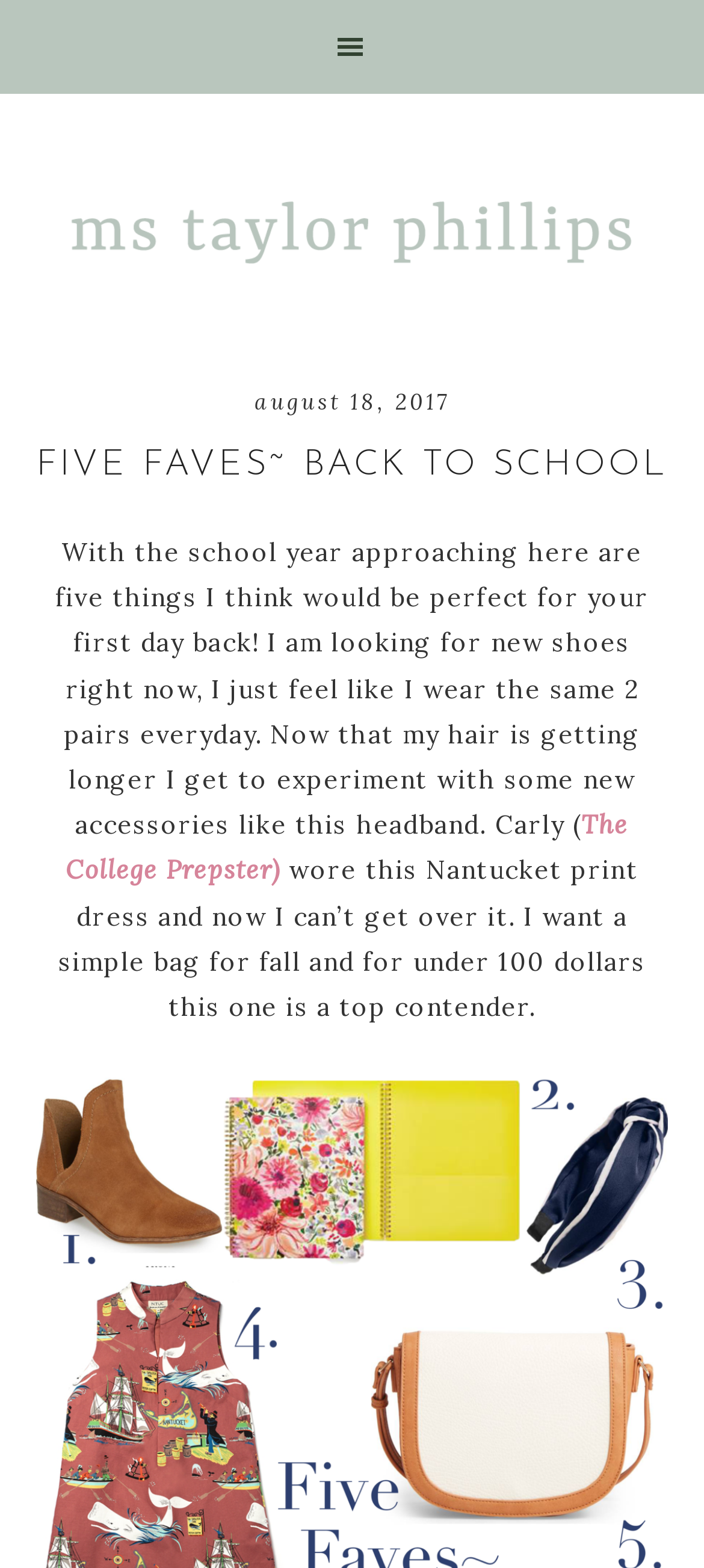Predict the bounding box of the UI element that fits this description: "Ms Taylor Phillips".

[0.051, 0.054, 0.949, 0.227]